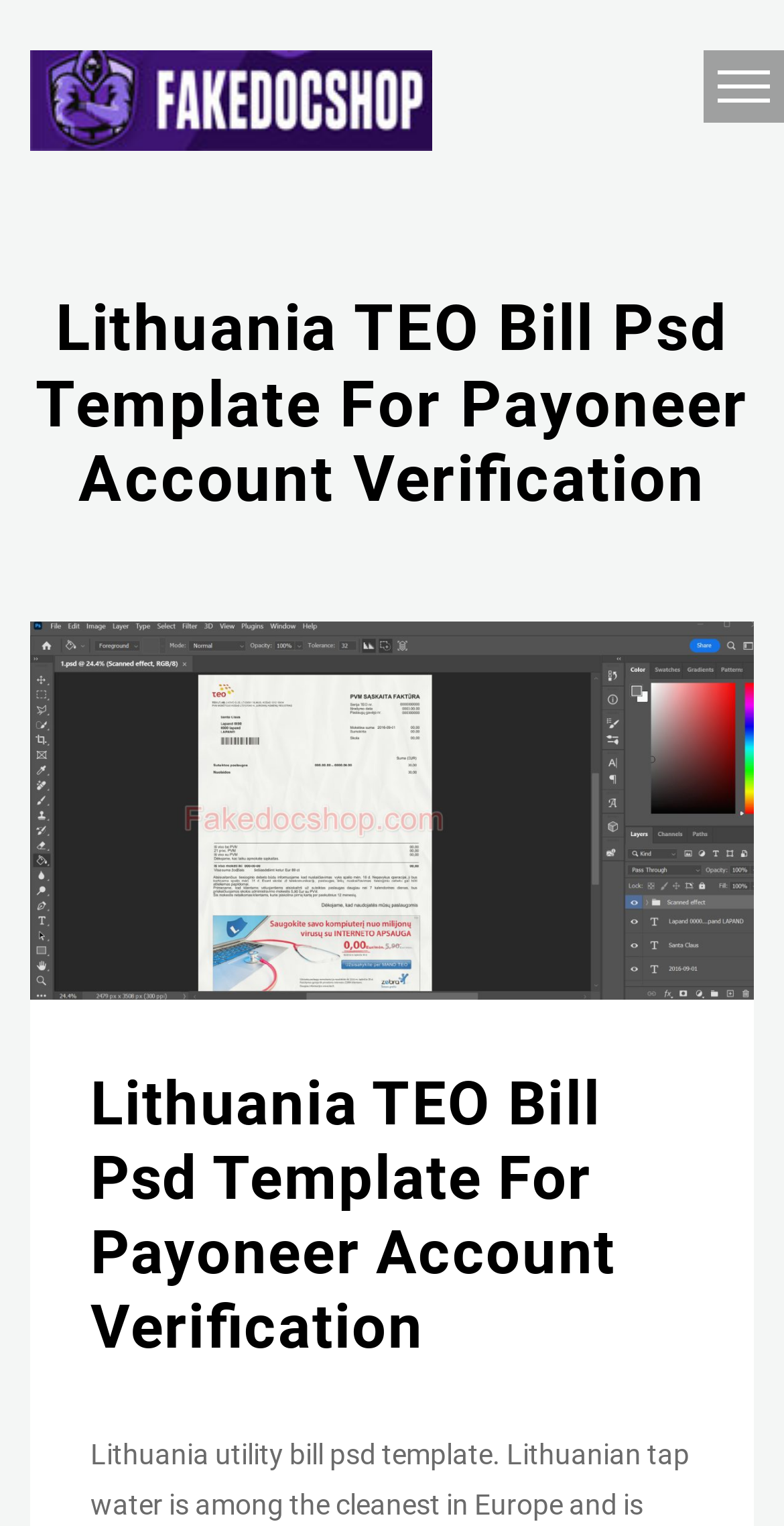Please provide the main heading of the webpage content.

Lithuania TEO Bill Psd Template For Payoneer Account Verification